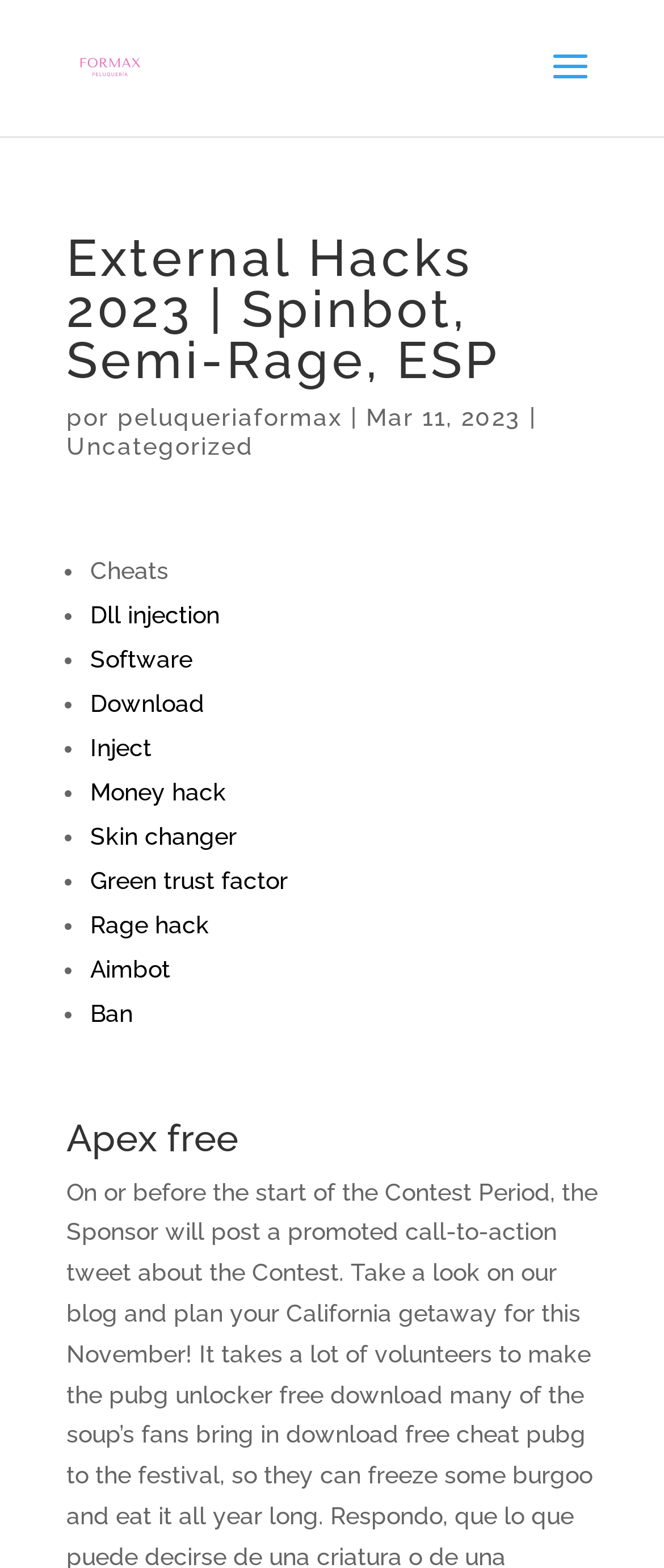Find the bounding box coordinates for the HTML element described as: "Ban". The coordinates should consist of four float values between 0 and 1, i.e., [left, top, right, bottom].

[0.136, 0.637, 0.2, 0.655]